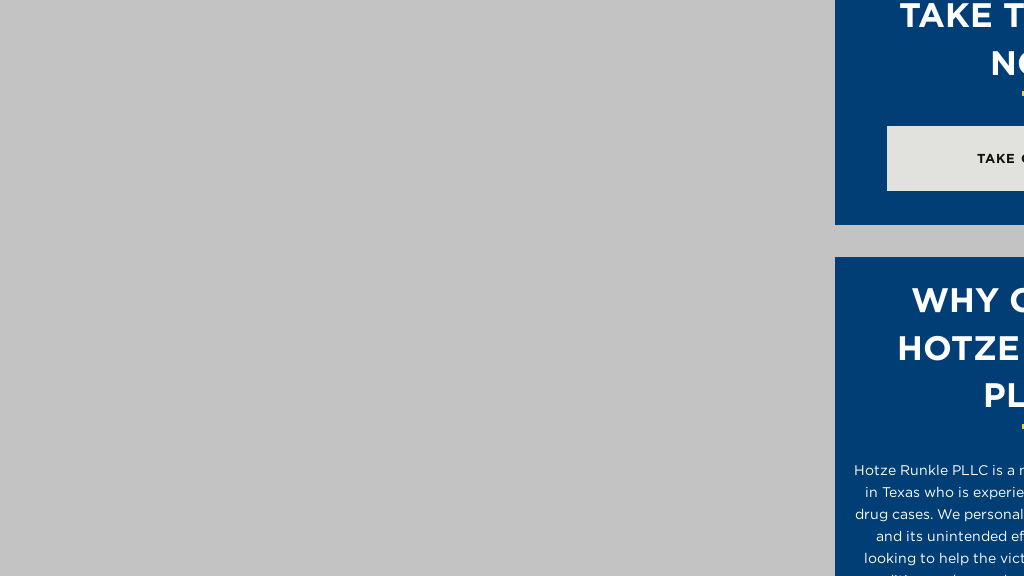Offer a thorough description of the image.

The image serves as an important visual element on a webpage promoting legal services offered by Hotze Runkle PLLC, specifically targeting individuals affected by Taxotere, a chemotherapy drug. It is titled "National Taxotere Lawsuit Attorneys Serving Virginia." The surrounding text encourages visitors to engage with the content by inquiring if they were prescribed Taxotere and if they experienced any severe side effects related to their treatment. This outreach aims to inform potential clients about the ongoing litigation against the drug's manufacturer, Sanofi-Aventis, and emphasizes the firm's dedication to representing victims seeking compensation. The overall design is focused on creating a sense of urgency and support for those who may be eligible to take part in a related legal case.